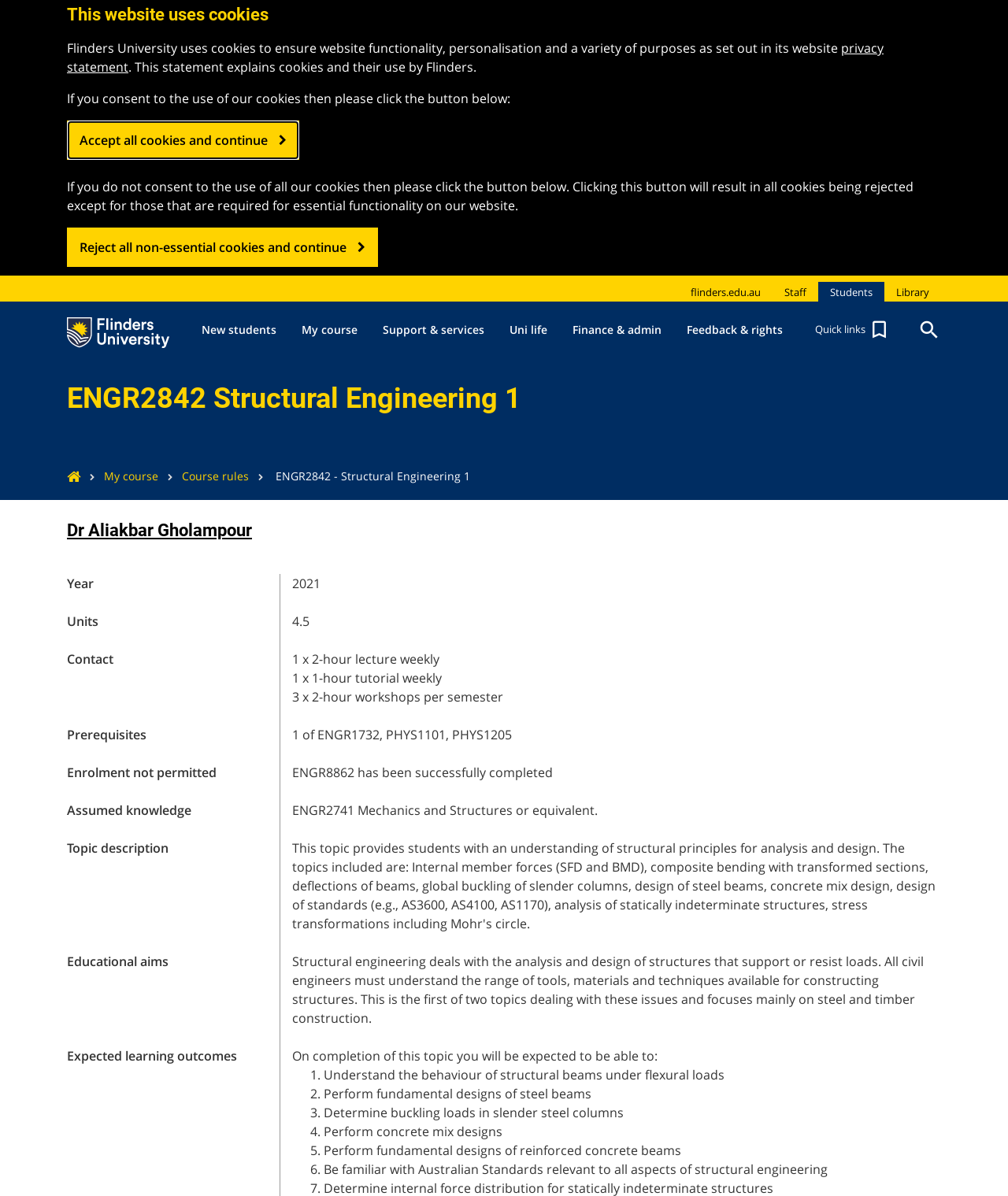Give a one-word or short-phrase answer to the following question: 
What is the year of the course?

2021